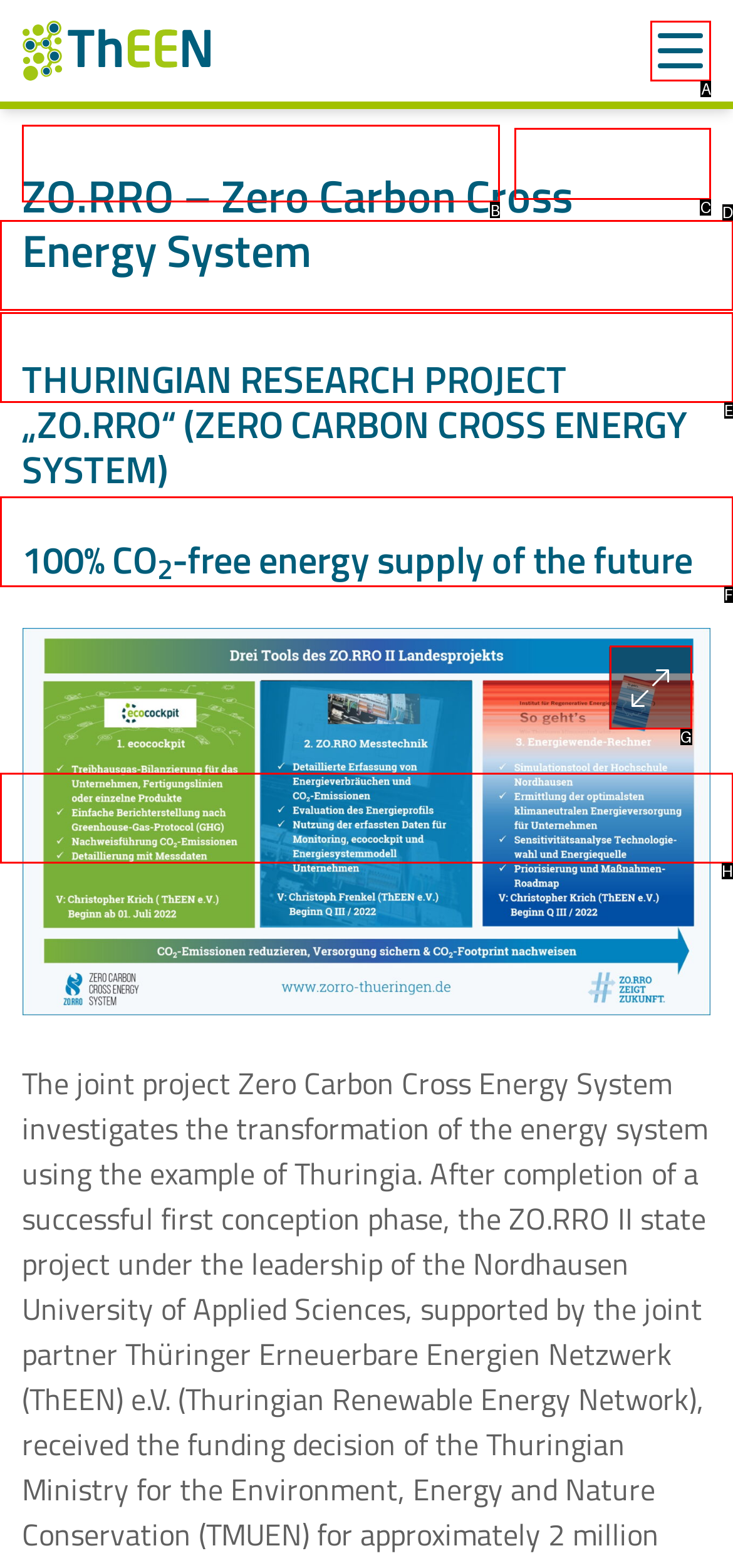Determine which HTML element should be clicked to carry out the following task: Enlarge the image Respond with the letter of the appropriate option.

G